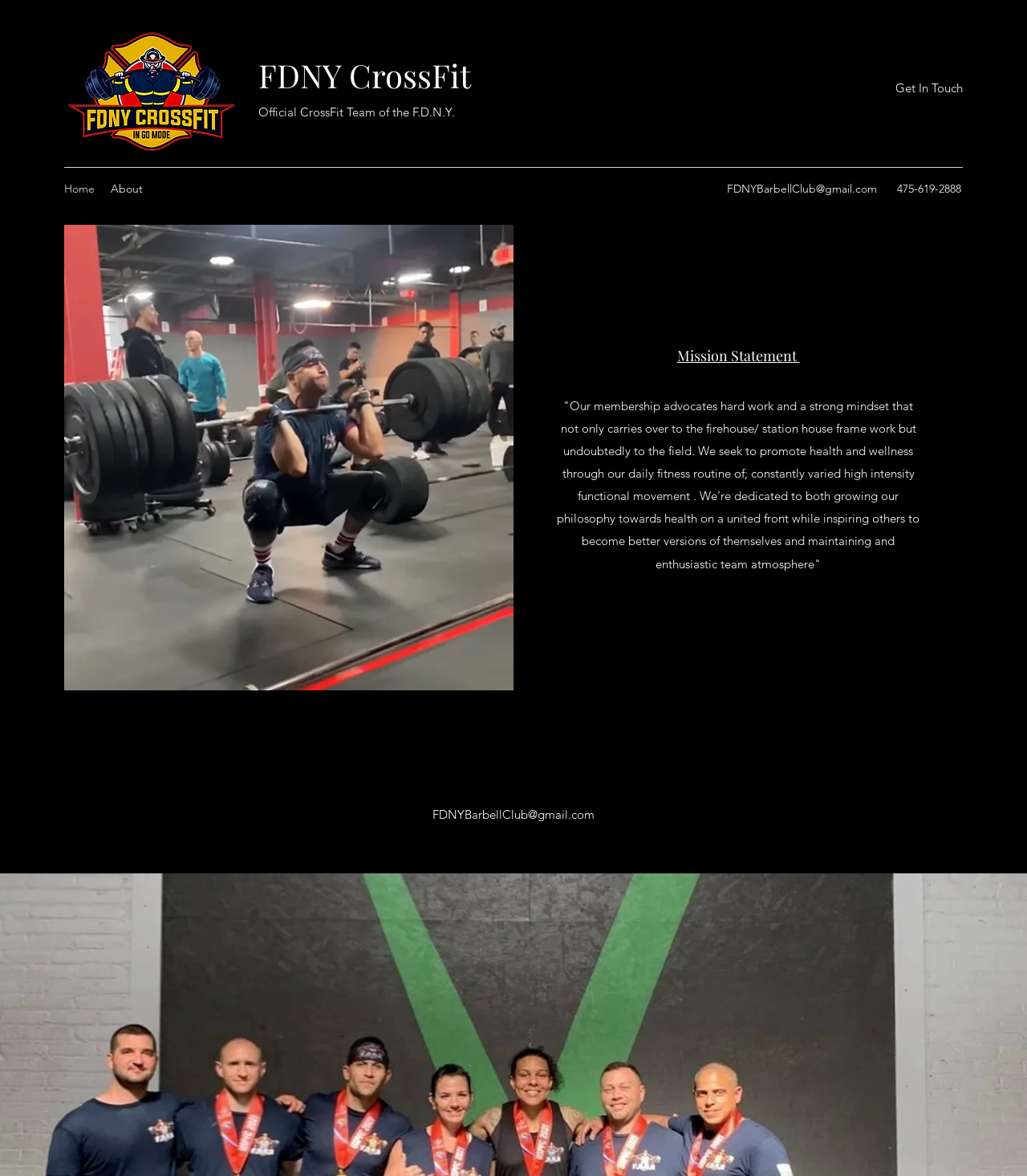Extract the bounding box for the UI element that matches this description: "FDNY CrossFit".

[0.252, 0.046, 0.459, 0.082]